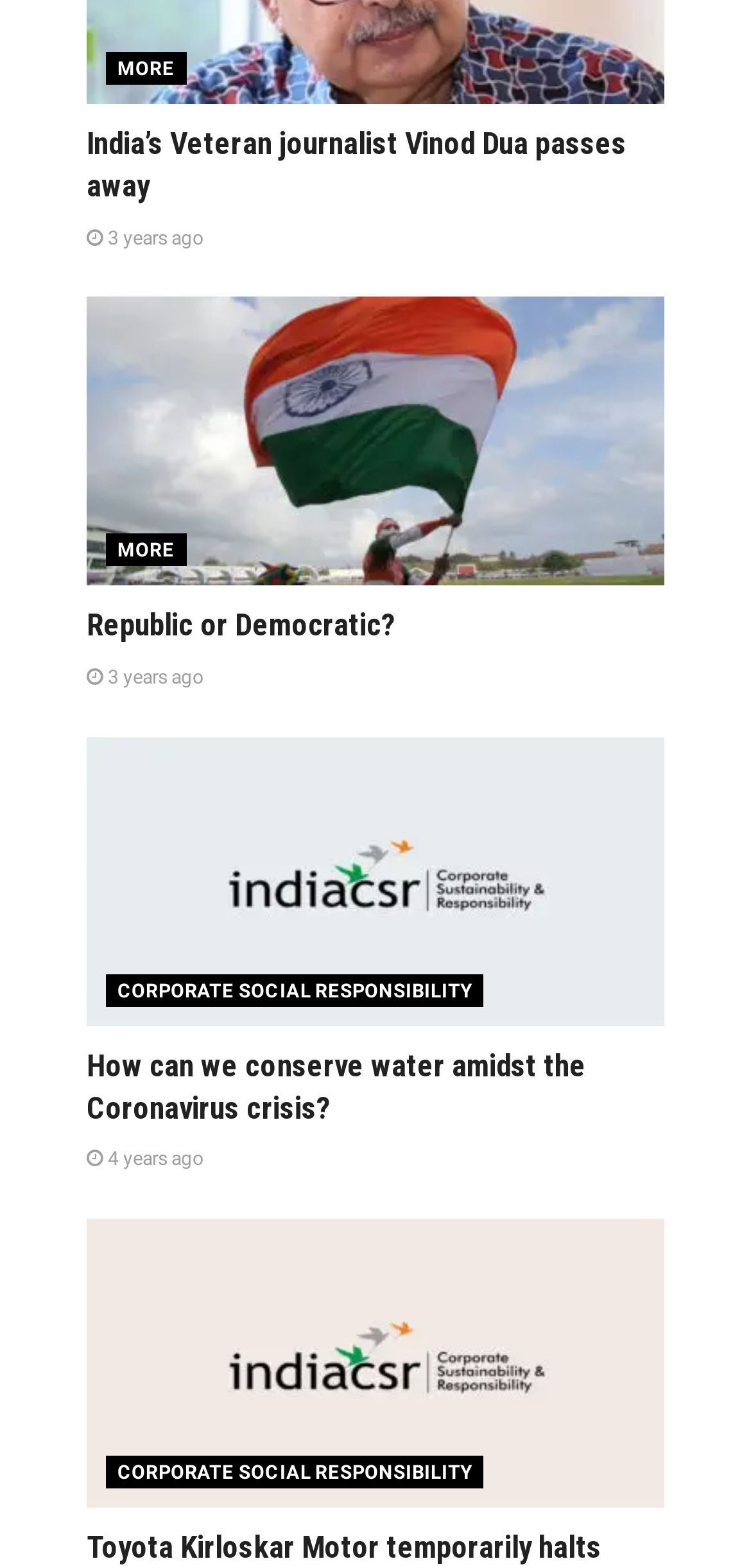What is the topic of the first article?
Using the image, provide a concise answer in one word or a short phrase.

Republic or Democratic